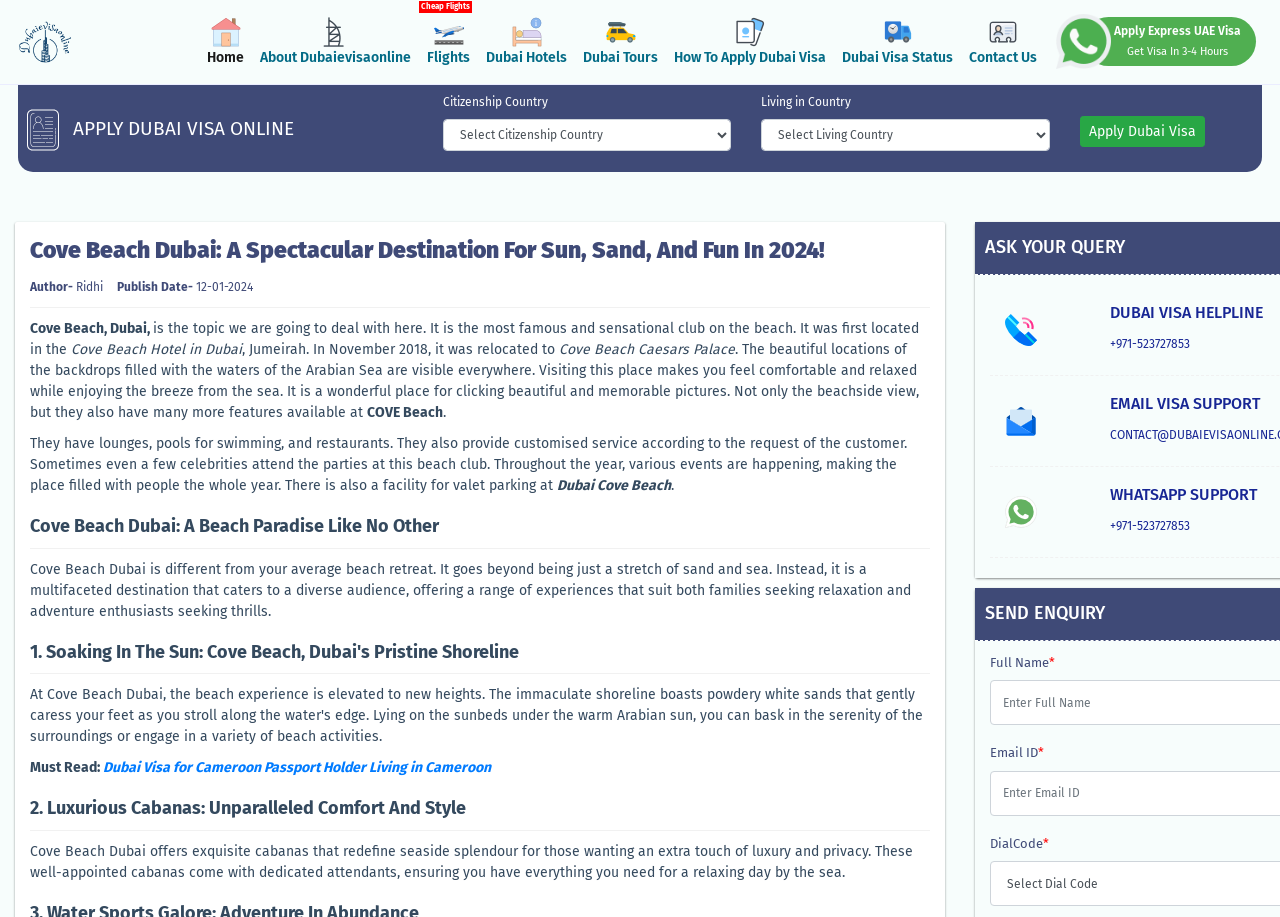Who is the author of the article?
Please answer using one word or phrase, based on the screenshot.

Ridhi